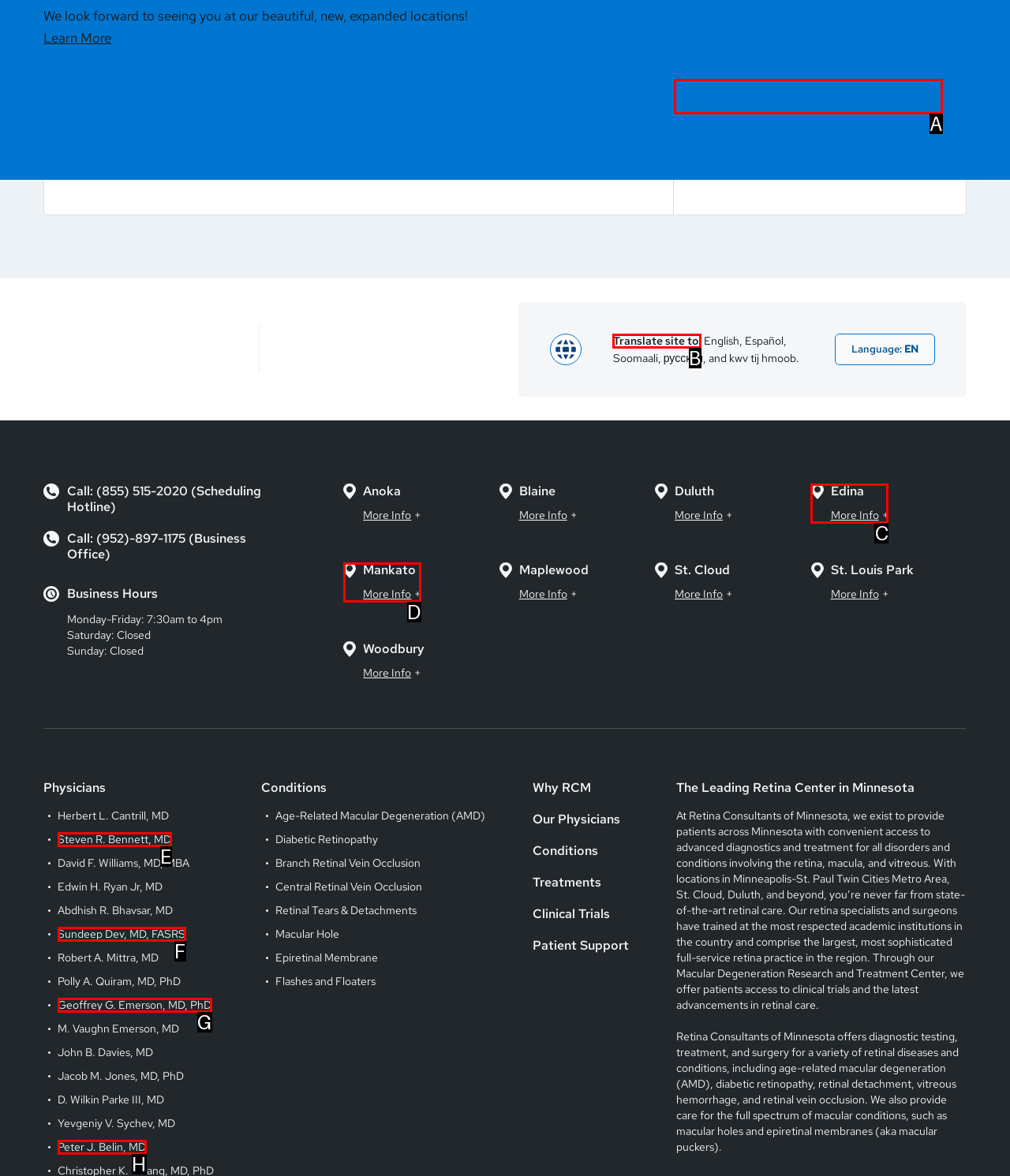Select the appropriate letter to fulfill the given instruction: Translate the site to Español
Provide the letter of the correct option directly.

B